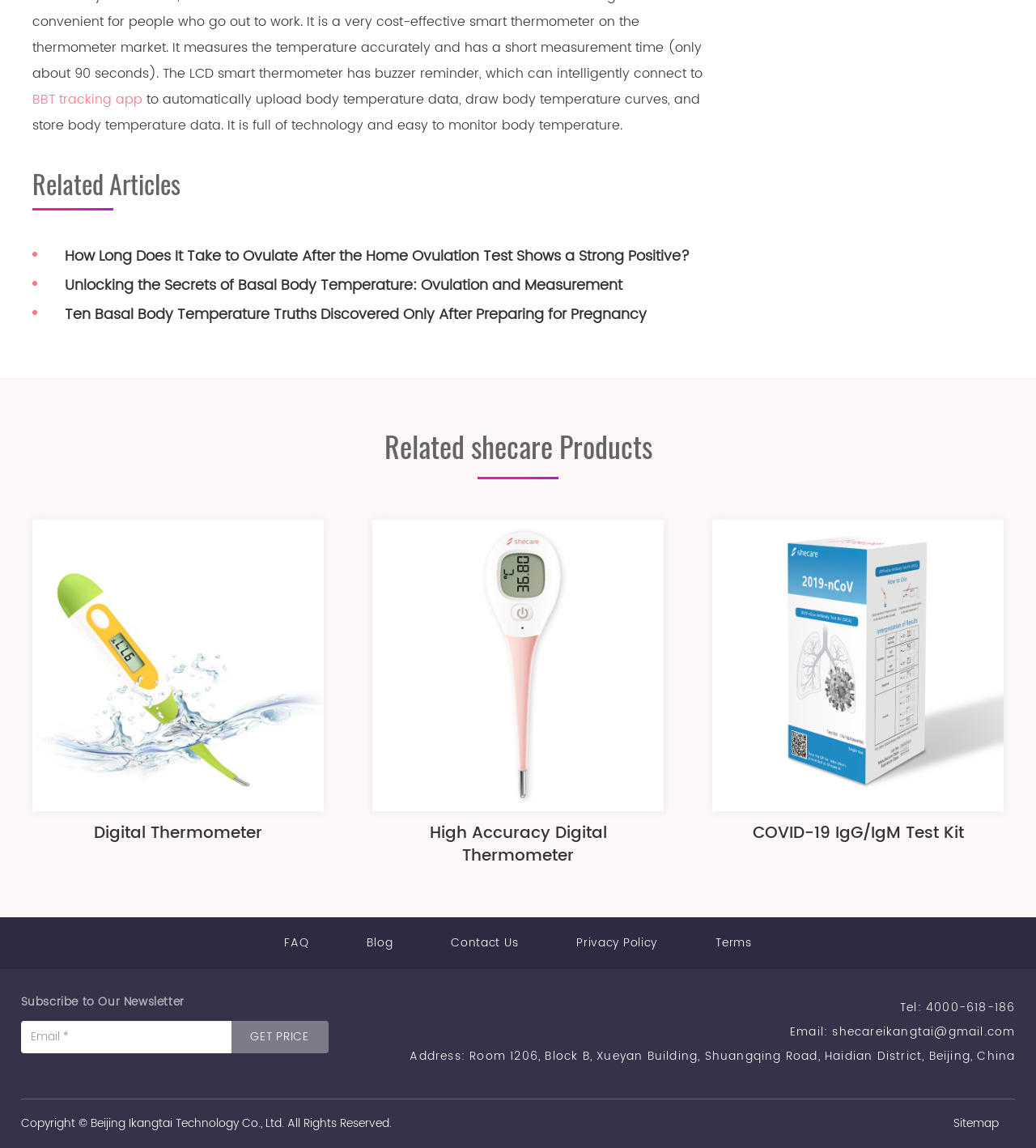What type of products are shown under 'Related shecare Products'?
Carefully analyze the image and provide a detailed answer to the question.

The products shown under 'Related shecare Products' include a COVID-19 IgG/IgM Test Kit and several types of digital thermometers, which are all related to healthcare and medical testing.